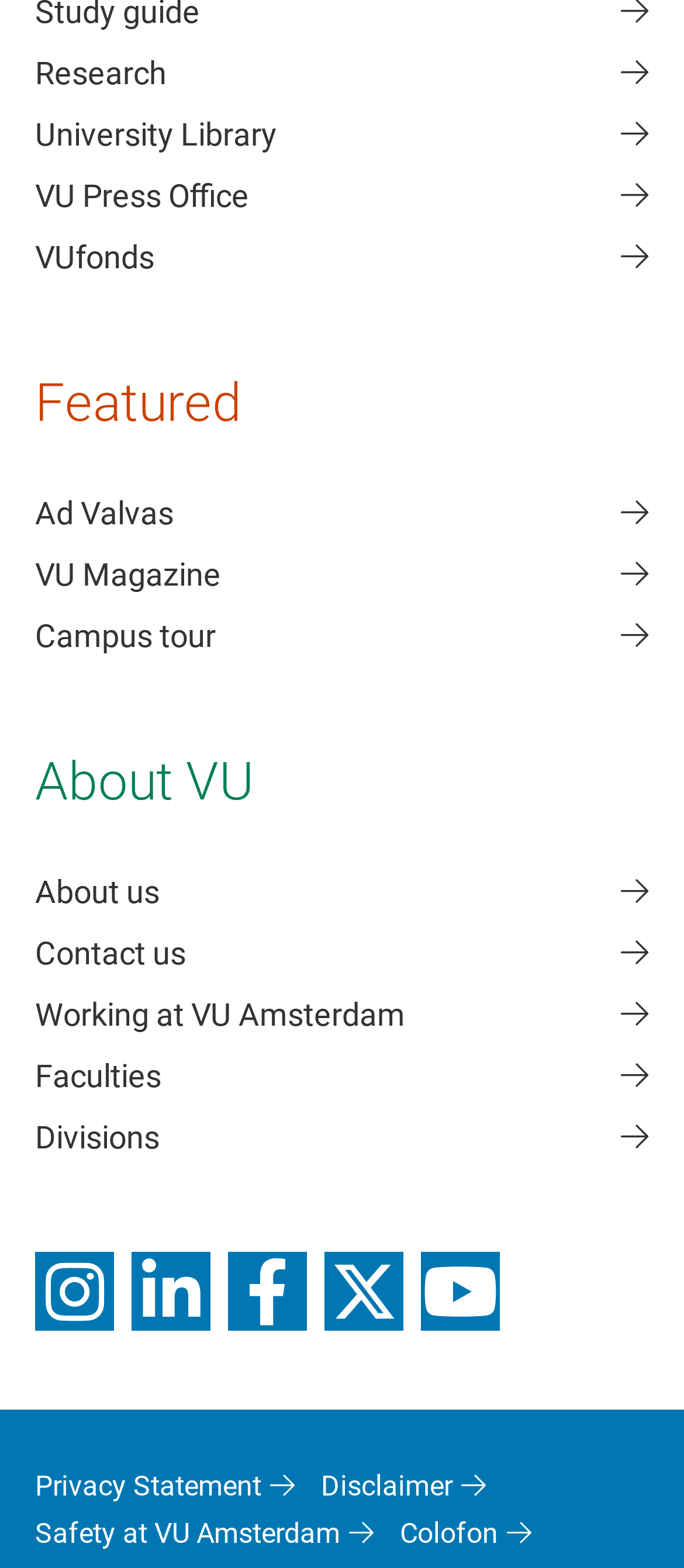Based on the element description Colofon, identify the bounding box of the UI element in the given webpage screenshot. The coordinates should be in the format (top-left x, top-left y, bottom-right x, bottom-right y) and must be between 0 and 1.

[0.585, 0.963, 0.777, 0.993]